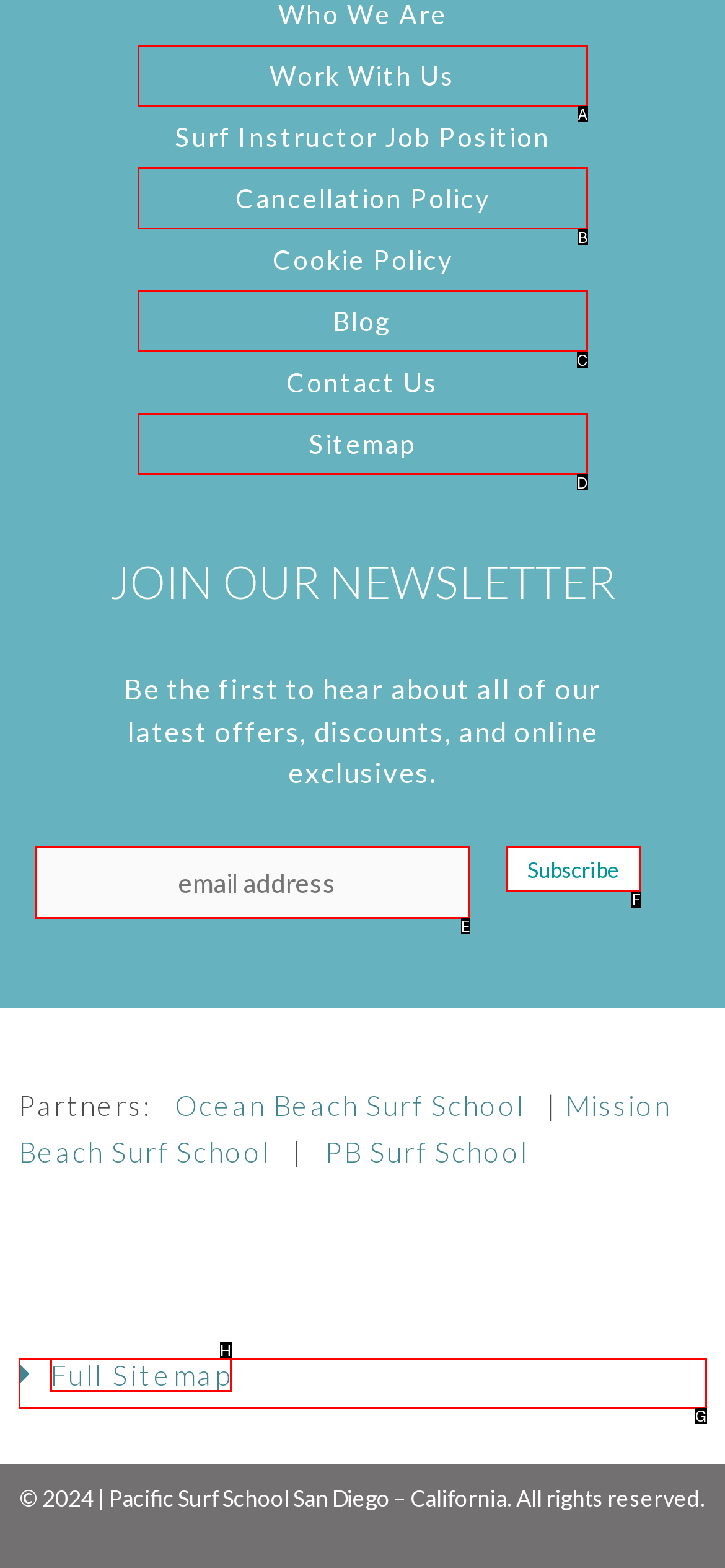Which HTML element matches the description: alt="AtlanticRide"?
Reply with the letter of the correct choice.

None